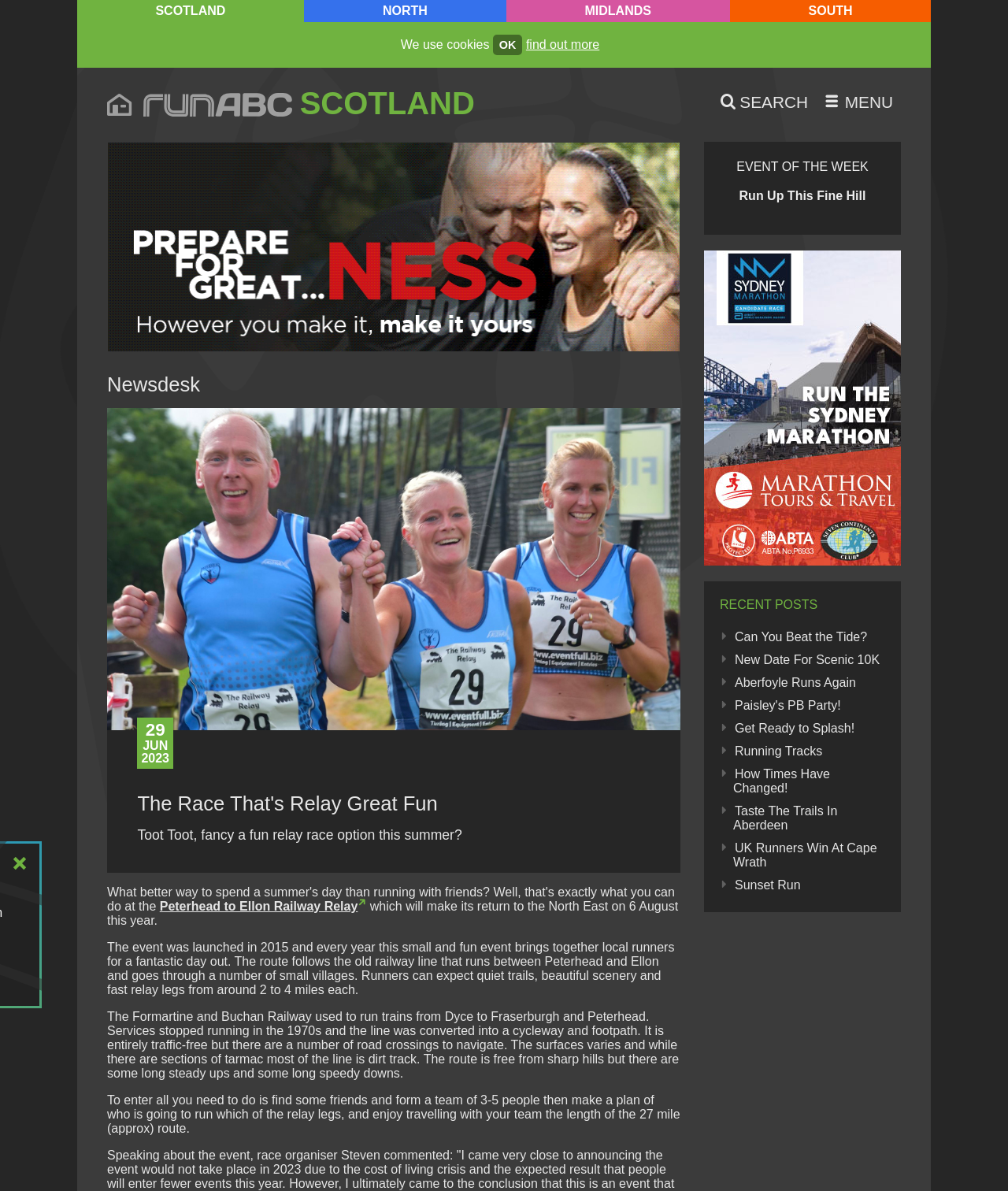Find the bounding box coordinates of the area that needs to be clicked in order to achieve the following instruction: "Check the 'EVENT OF THE WEEK'". The coordinates should be specified as four float numbers between 0 and 1, i.e., [left, top, right, bottom].

[0.698, 0.119, 0.894, 0.197]